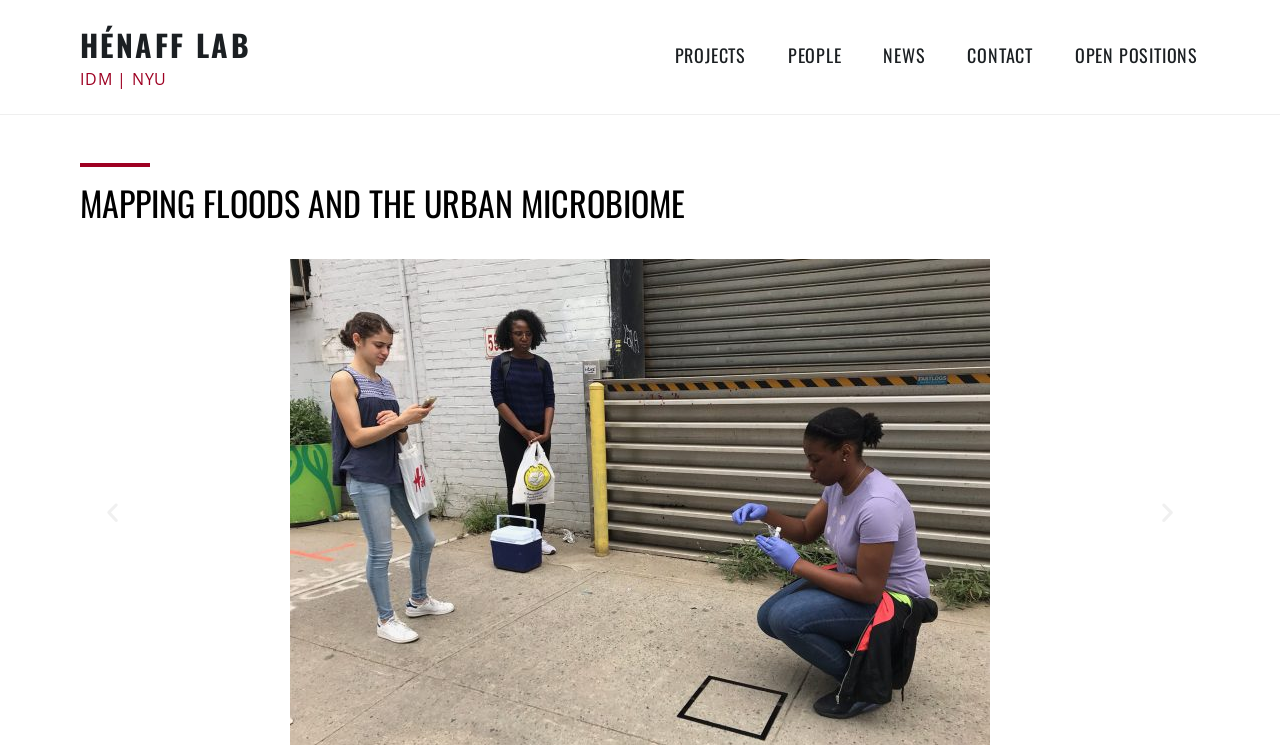Are there any buttons for navigating slides?
Please provide a comprehensive and detailed answer to the question.

I saw two buttons at the bottom of the webpage, labeled 'Previous slide' and 'Next slide'. These buttons suggest that there are slides on the webpage that can be navigated.